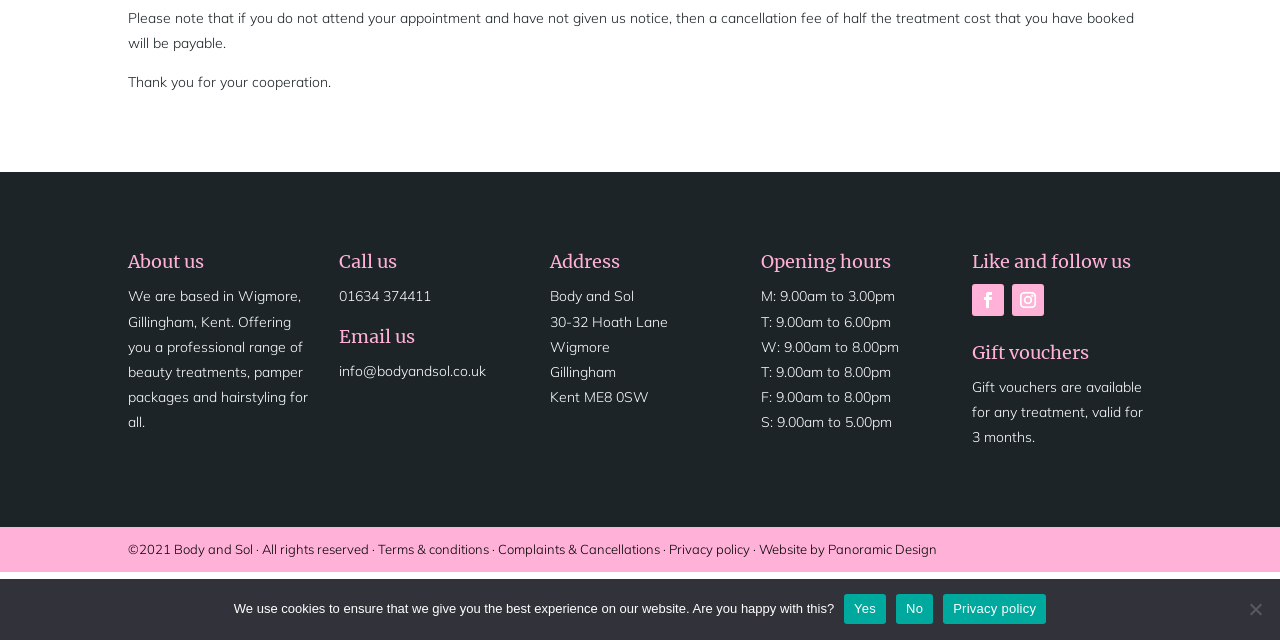Find and provide the bounding box coordinates for the UI element described here: "No". The coordinates should be given as four float numbers between 0 and 1: [left, top, right, bottom].

[0.7, 0.927, 0.729, 0.974]